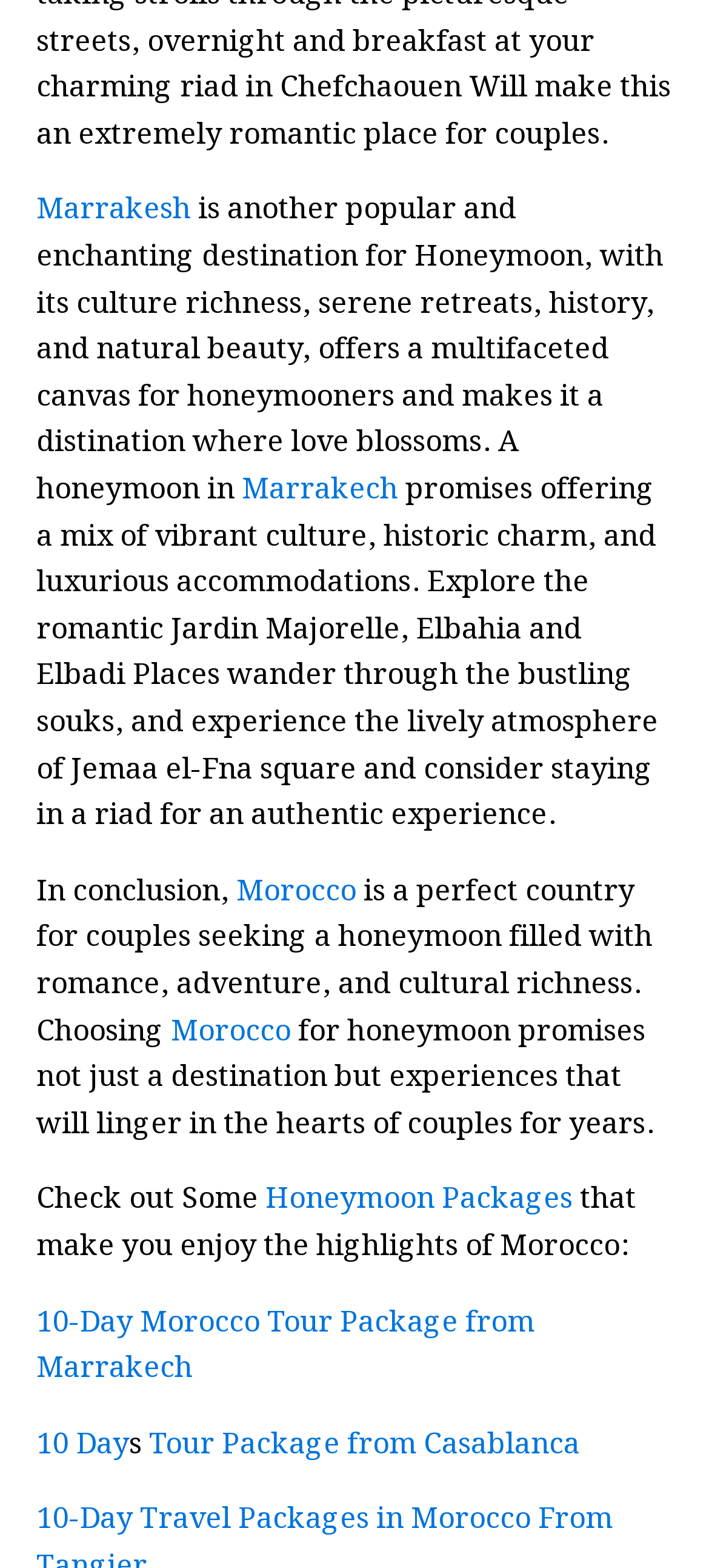Determine the bounding box coordinates of the clickable element to achieve the following action: 'Click Marrakesh'. Provide the coordinates as four float values between 0 and 1, formatted as [left, top, right, bottom].

[0.051, 0.113, 0.279, 0.148]